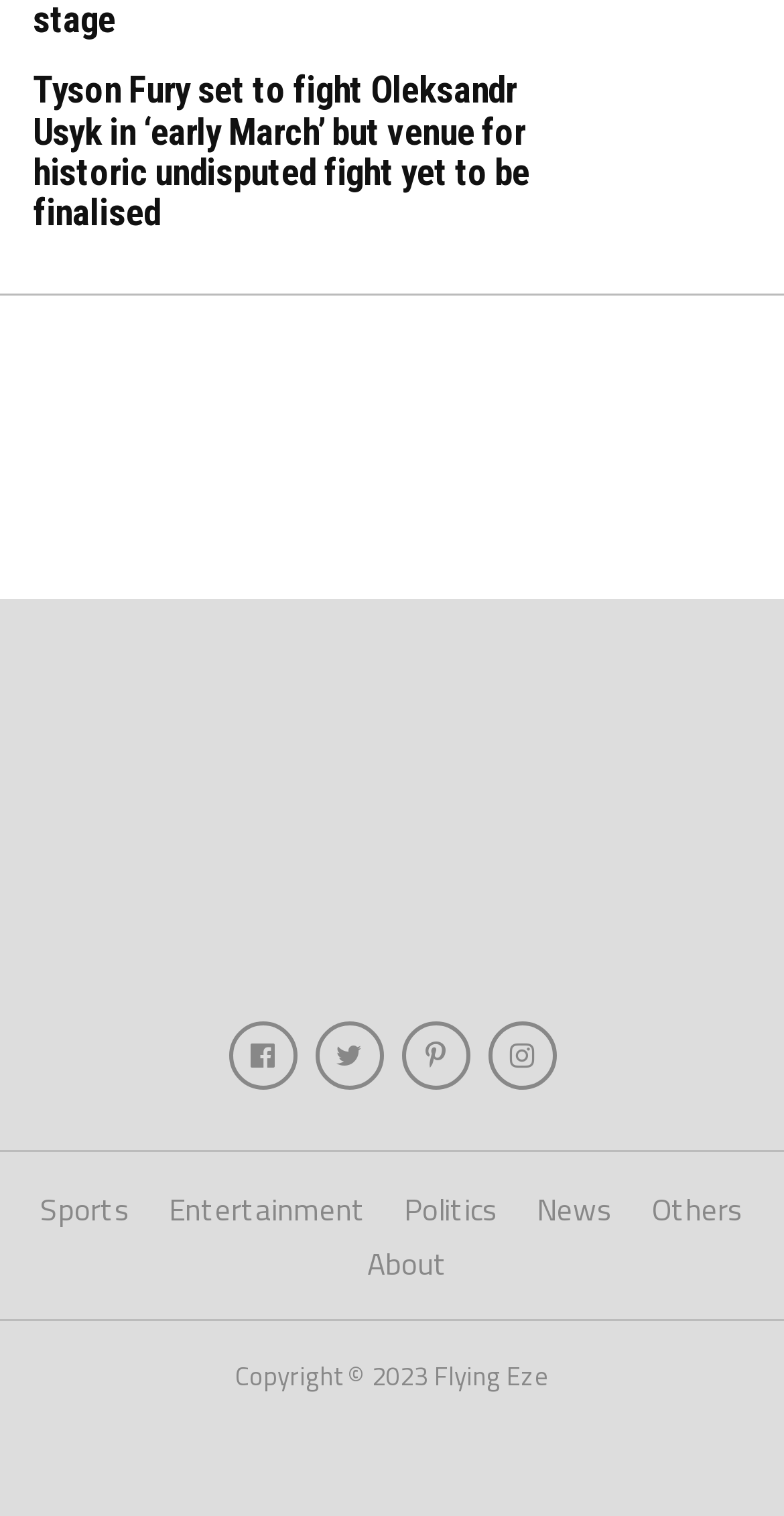What categories are available on the website?
Based on the image, provide a one-word or brief-phrase response.

Sports, Entertainment, Politics, News, Others